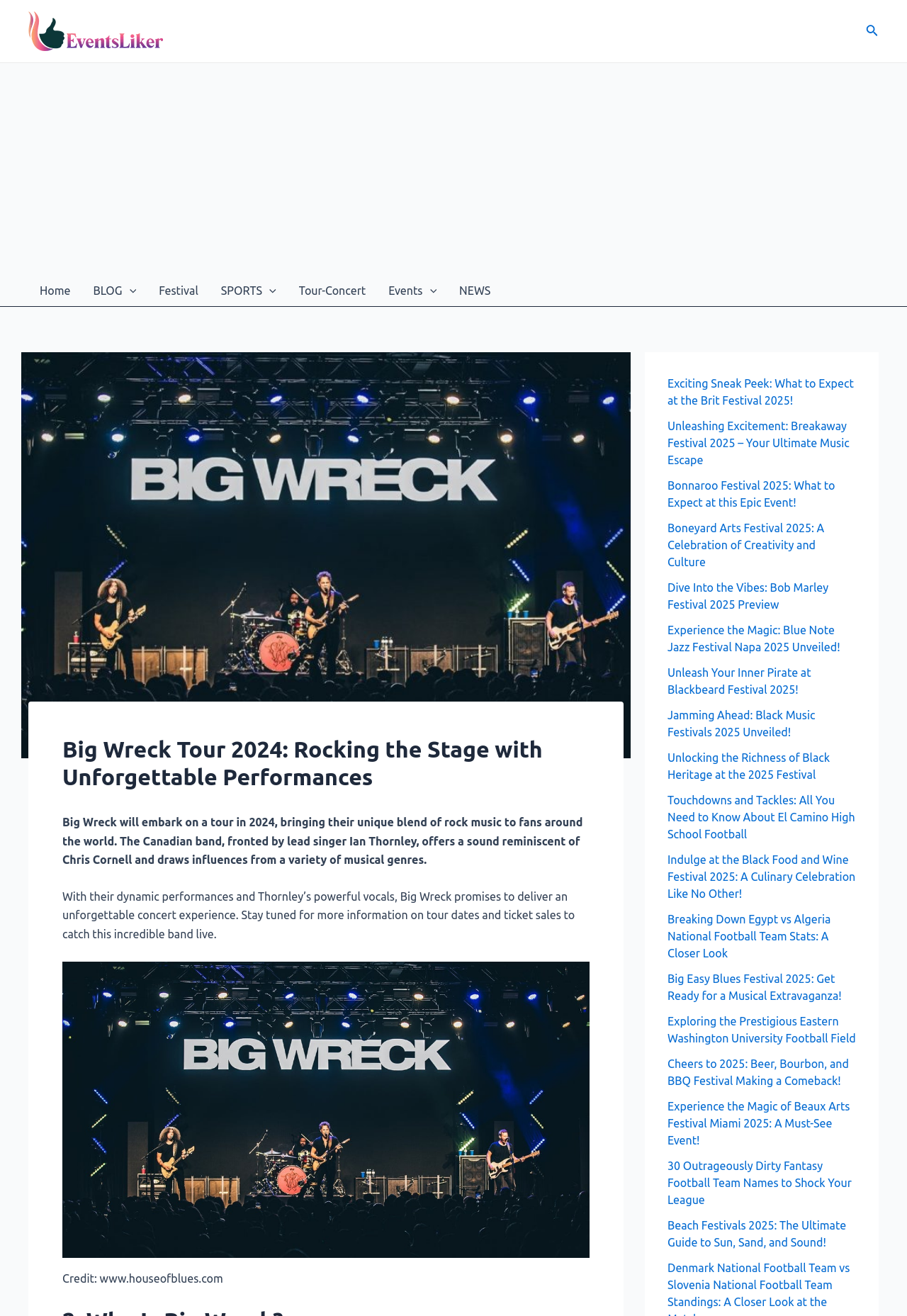Please determine the bounding box coordinates for the UI element described as: "aria-label="Advertisement" name="aswift_1" title="Advertisement"".

[0.031, 0.053, 0.969, 0.204]